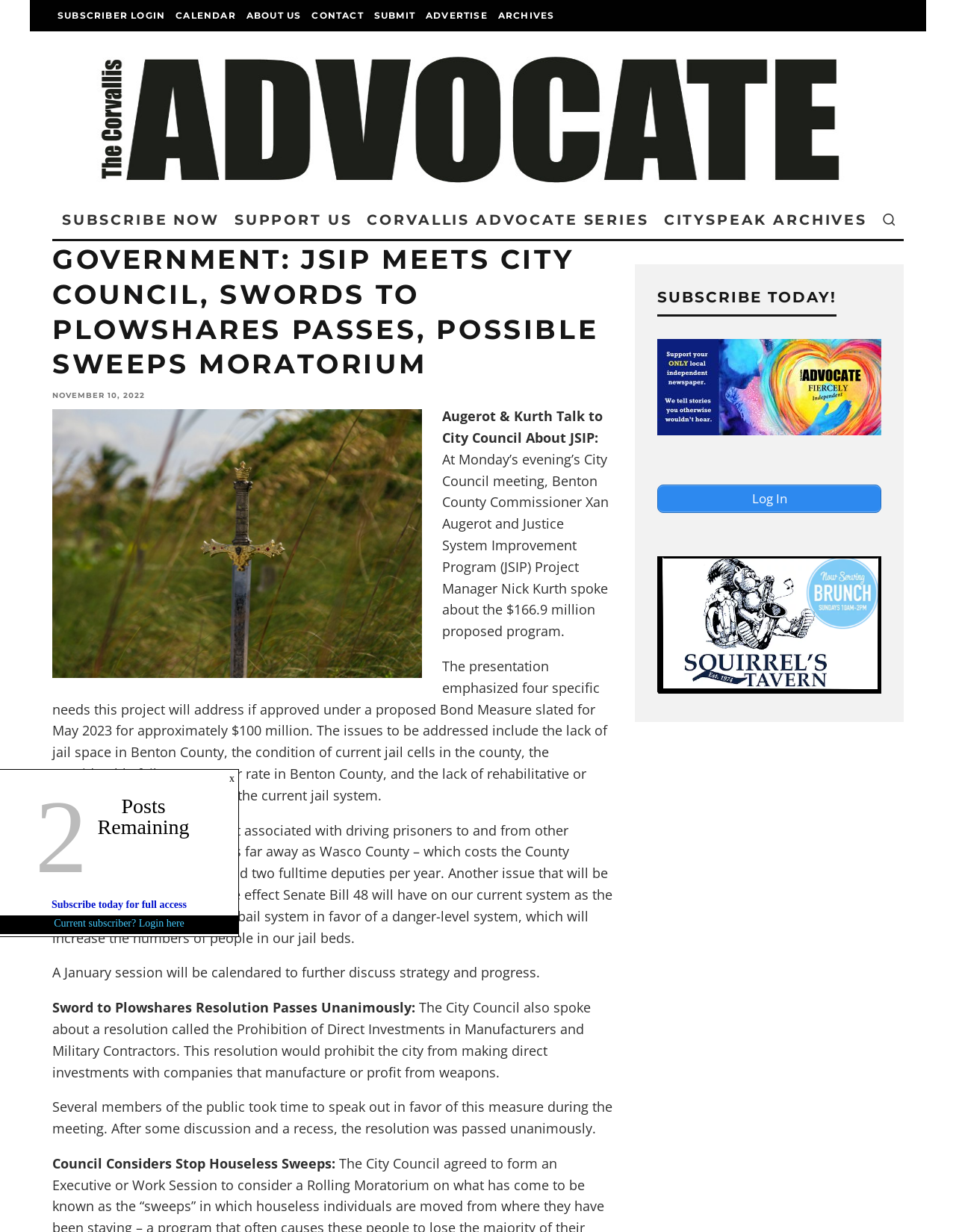Determine the bounding box coordinates for the UI element described. Format the coordinates as (top-left x, top-left y, bottom-right x, bottom-right y) and ensure all values are between 0 and 1. Element description: Archives

[0.516, 0.0, 0.586, 0.025]